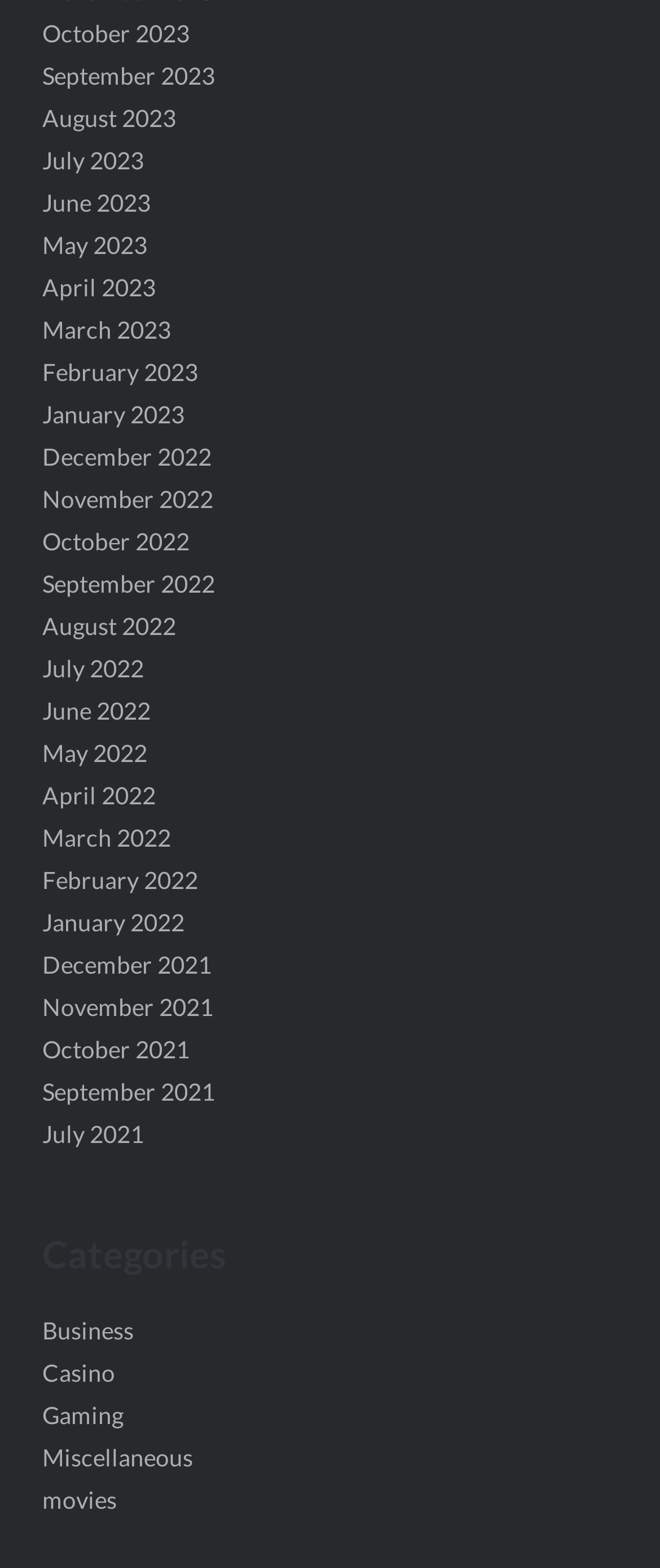What is the latest year listed on the webpage?
Answer the question with just one word or phrase using the image.

2023